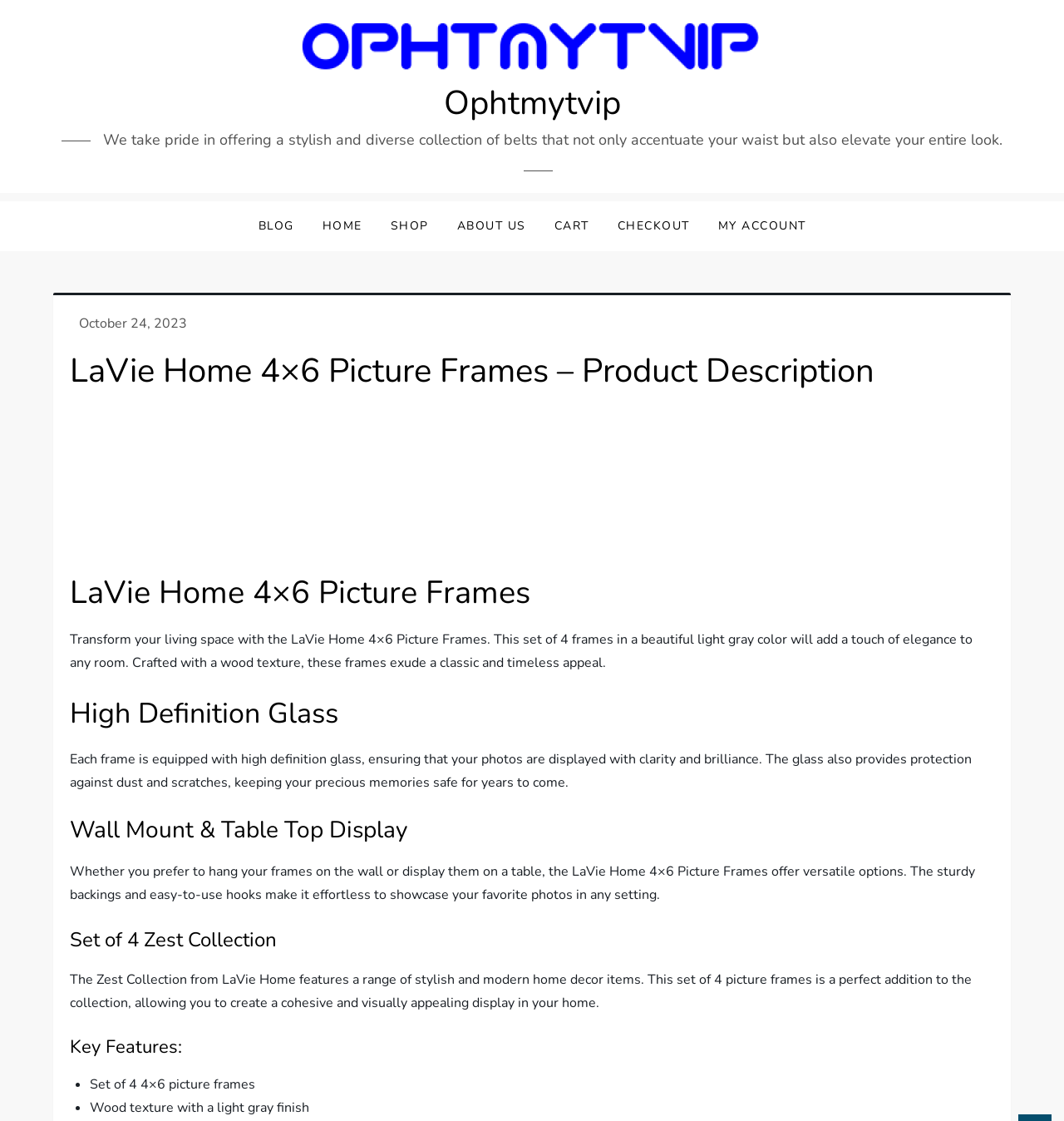Elaborate on the different components and information displayed on the webpage.

The webpage is about the LaVie Home 4x6 Picture Frames, a product description page. At the top, there is a logo and a navigation menu with links to "BLOG", "HOME", "SHOP", "ABOUT US", "CART", "CHECKOUT", and "MY ACCOUNT". Below the navigation menu, there is a header section with the title "LaVie Home 4×6 Picture Frames – Product Description" and a subheading "LaVie Home 4×6 Picture Frames".

The main content of the page is divided into sections, each with a heading and descriptive text. The first section describes the product, stating that it is a set of 4 frames in a light gray color that will add elegance to any room. The second section highlights the high definition glass feature, which provides clarity and protection for the photos. The third section explains the versatility of the frames, which can be mounted on the wall or displayed on a table.

The fourth section introduces the Zest Collection, a range of stylish and modern home decor items from LaVie Home. The final section lists the key features of the product, including that it is a set of 4 4×6 picture frames with a wood texture and light gray finish.

Throughout the page, there are no images of the product, but there are several links and a time element displaying the date "October 24, 2023". The overall layout is organized, with clear headings and concise text, making it easy to navigate and understand the product description.